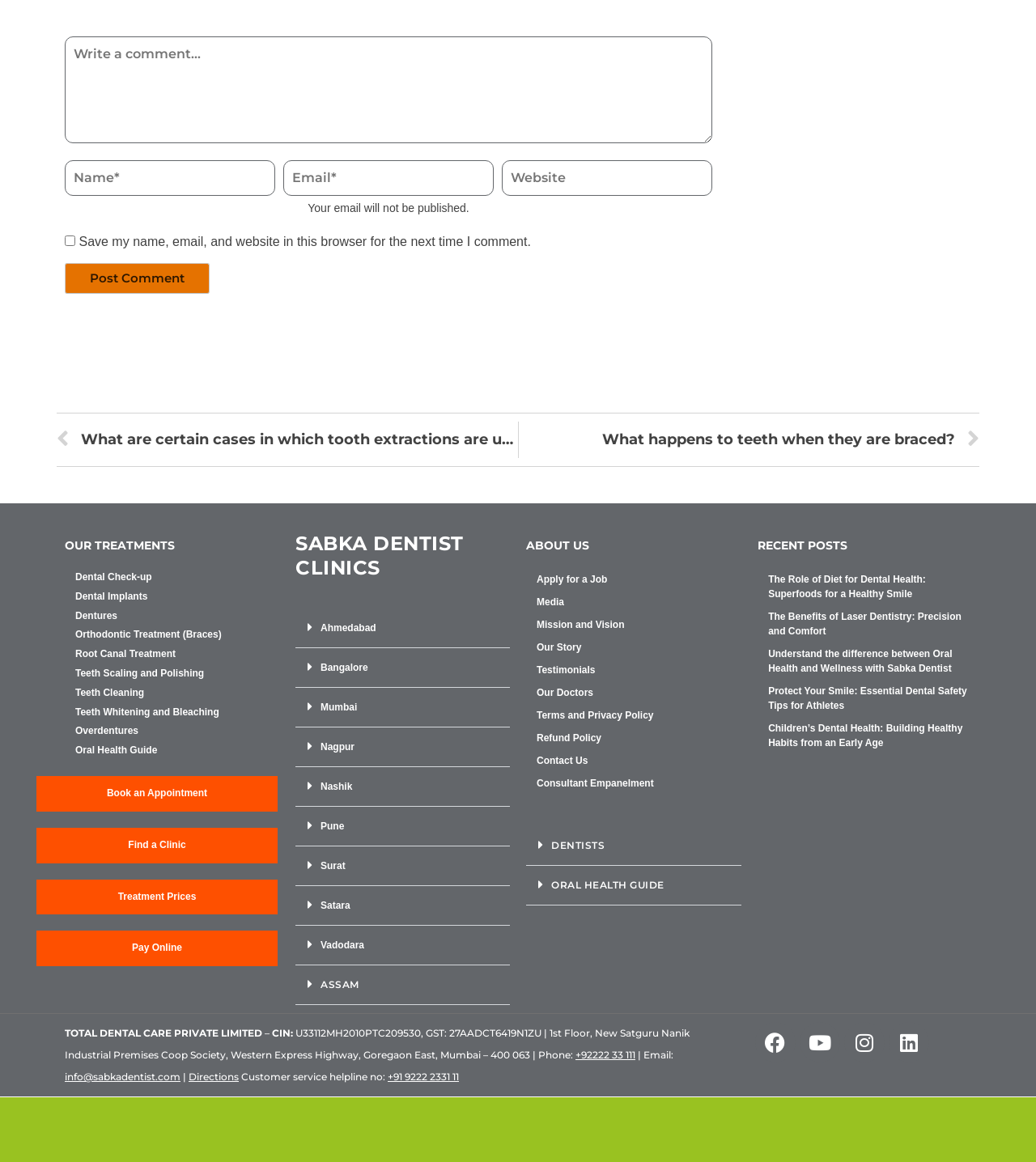Please specify the bounding box coordinates of the clickable region necessary for completing the following instruction: "Write a comment". The coordinates must consist of four float numbers between 0 and 1, i.e., [left, top, right, bottom].

[0.062, 0.031, 0.688, 0.123]